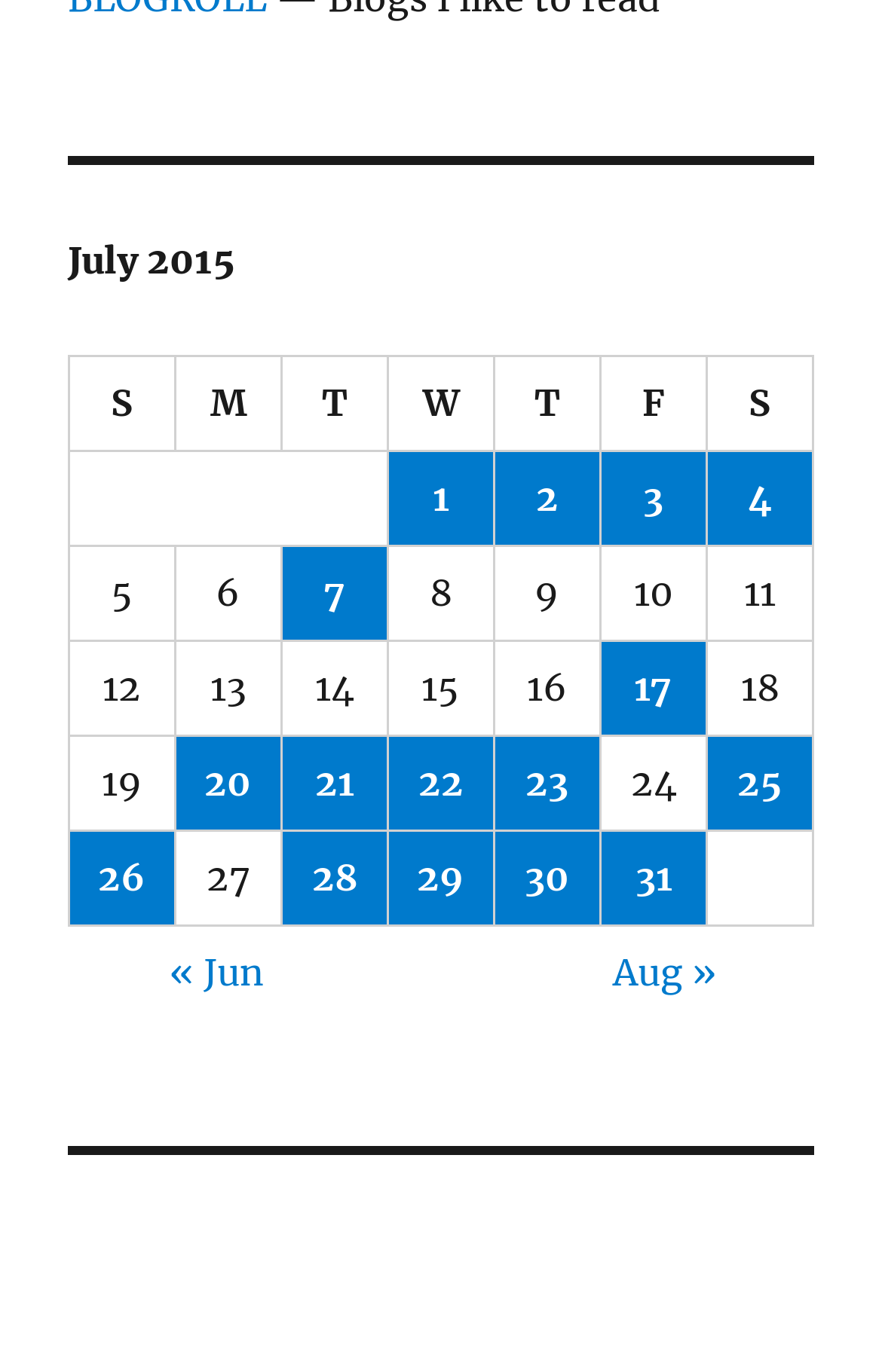Give a concise answer using only one word or phrase for this question:
What type of content is listed on each day?

Posts